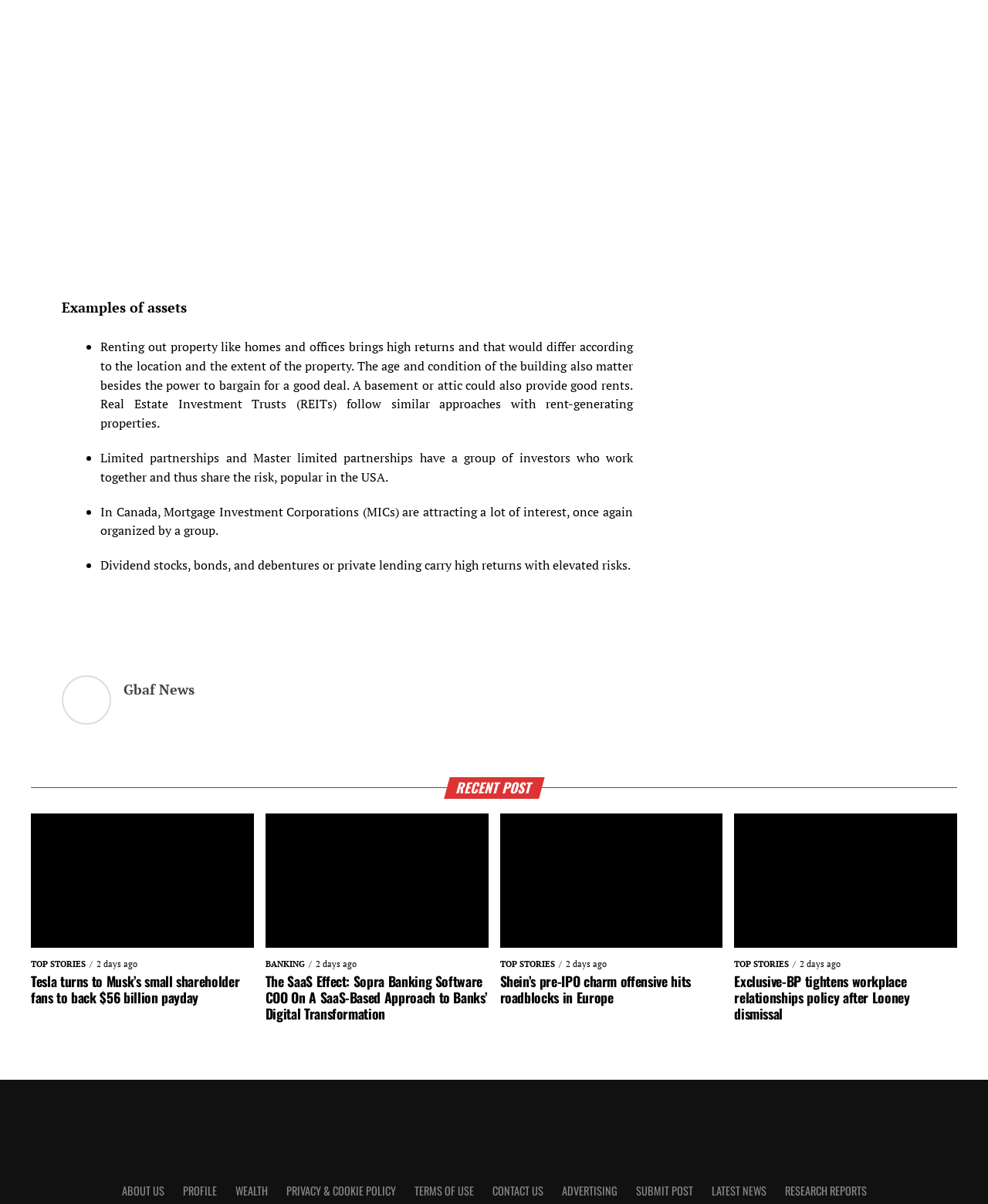What is the topic of the recent post?
Answer the question in a detailed and comprehensive manner.

The recent post section on the webpage displays four images with captions, and all of them are related to global banking and finance, including news about Tesla, SHEIN IPO, and CERAWEEK CONFERENCE.